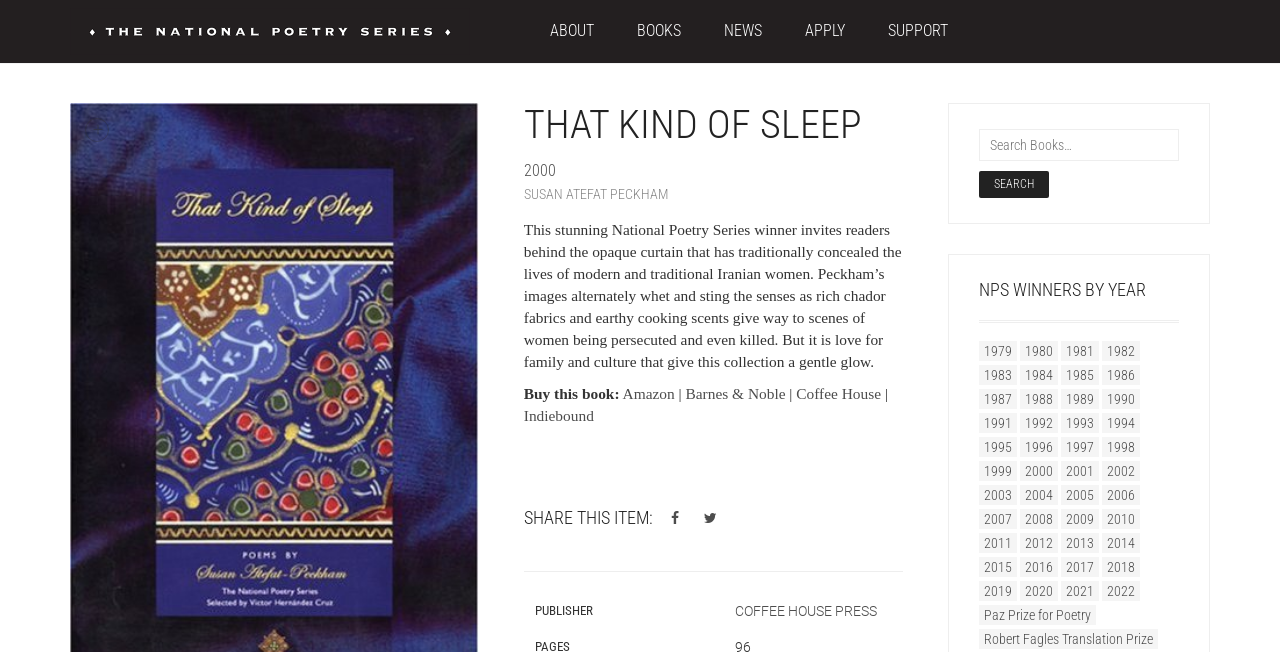What is the author's name?
Please describe in detail the information shown in the image to answer the question.

The author's name can be found in the link 'SUSAN ATEFAT PECKHAM' below the book title.